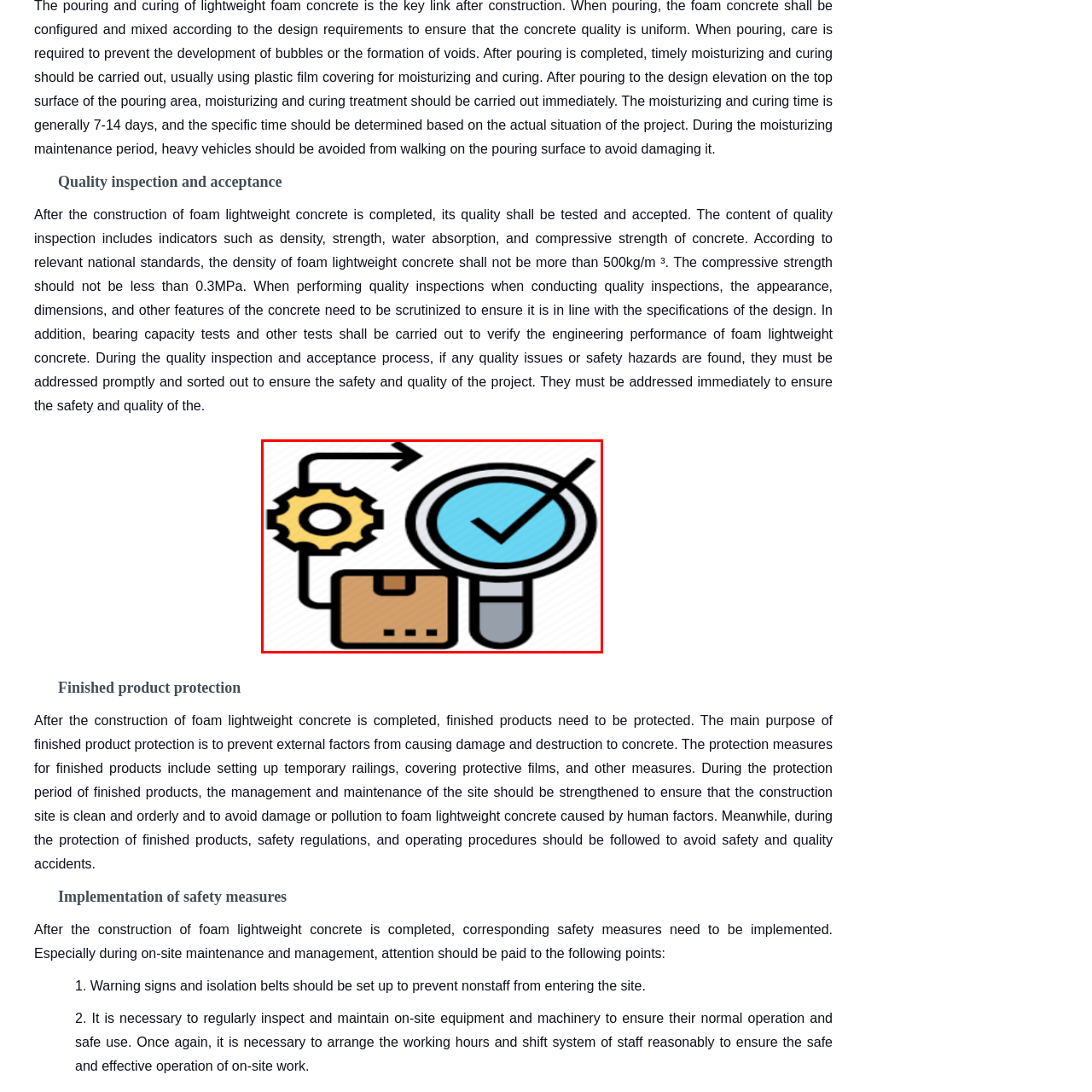Direct your attention to the zone enclosed by the orange box, What does the gear icon represent? 
Give your response in a single word or phrase.

systematic nature of quality checks